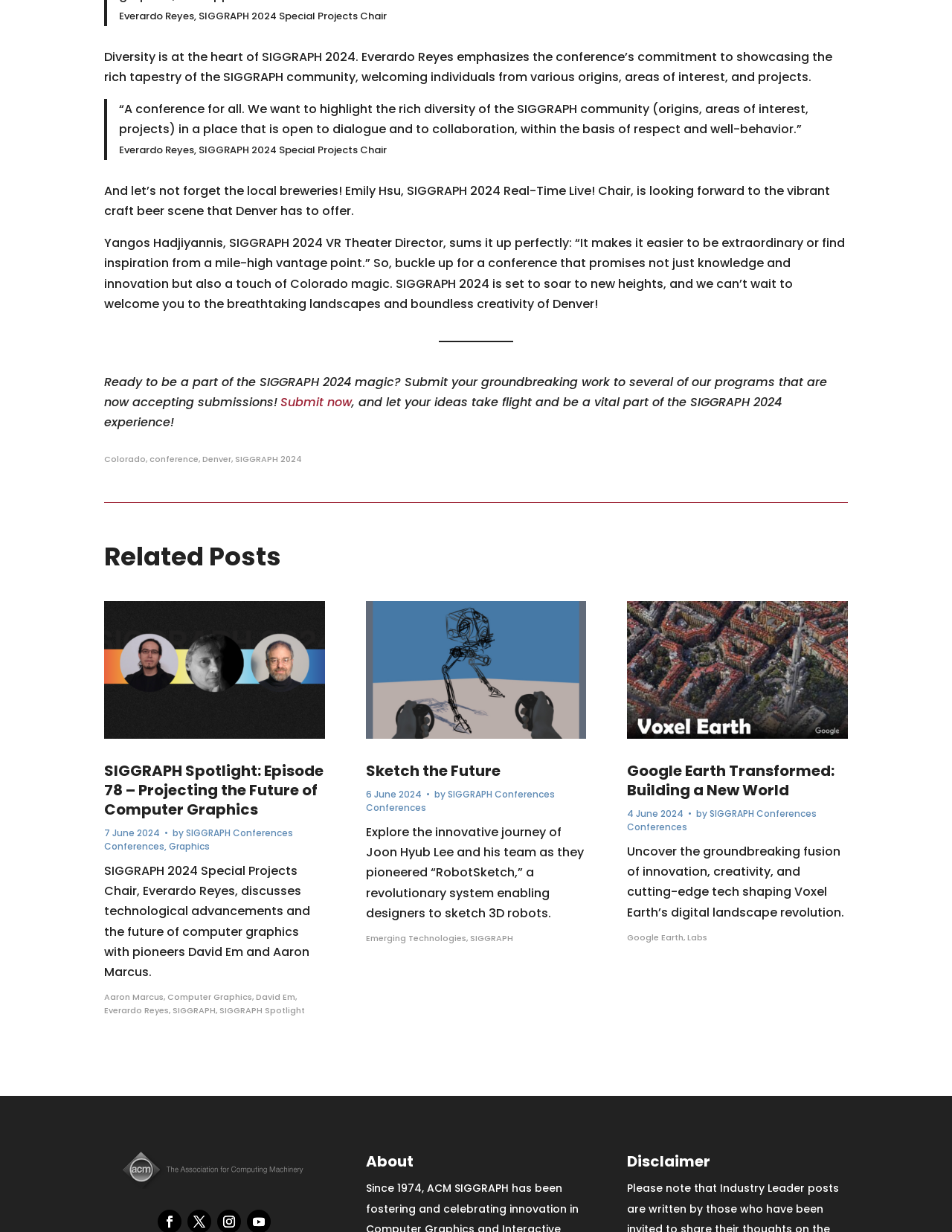Please identify the bounding box coordinates of the clickable element to fulfill the following instruction: "Read more about SIGGRAPH Spotlight". The coordinates should be four float numbers between 0 and 1, i.e., [left, top, right, bottom].

[0.109, 0.488, 0.341, 0.6]